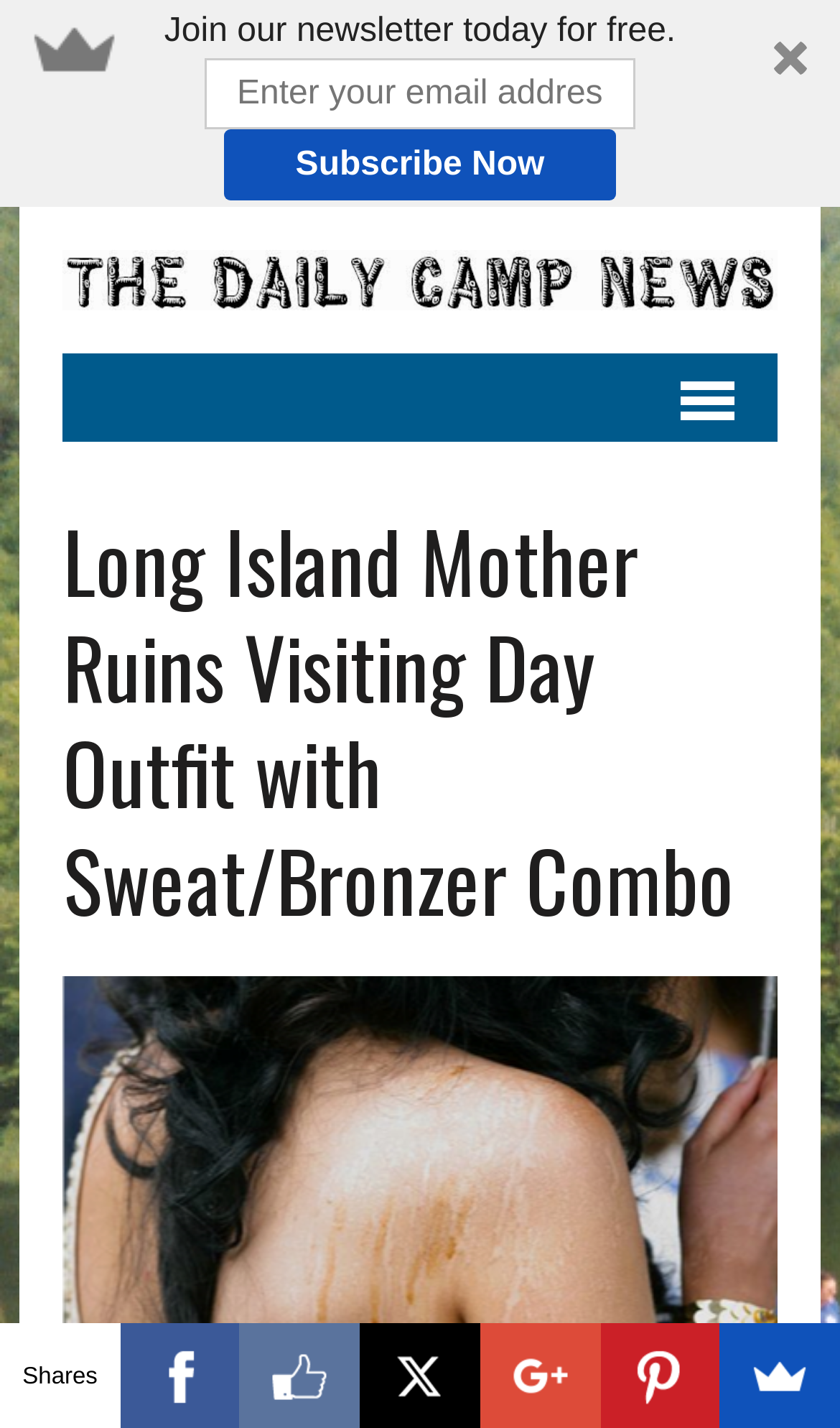Detail the various sections and features of the webpage.

The webpage appears to be an article from Daily Camp News, with a title "Long Island Mother Ruins Visiting Day Outfit with Sweat/Bronzer Combo". At the top, there is a newsletter subscription section, where users can enter their email address and click the "Subscribe Now" button to join the newsletter. 

To the right of the subscription section, there is a small image. Below the subscription section, there is a large header section that spans the width of the page, containing the title of the article. 

On the top left, there is a link to the Daily Camp News website, accompanied by a logo image. On the top right, there is a menu link with a popup. 

At the bottom of the page, there is a section for sharing the article on social media, with buttons for Facebook, Facebook Like, Google+, Pinterest, and SumoMe. The number of shares is displayed next to the Facebook button.